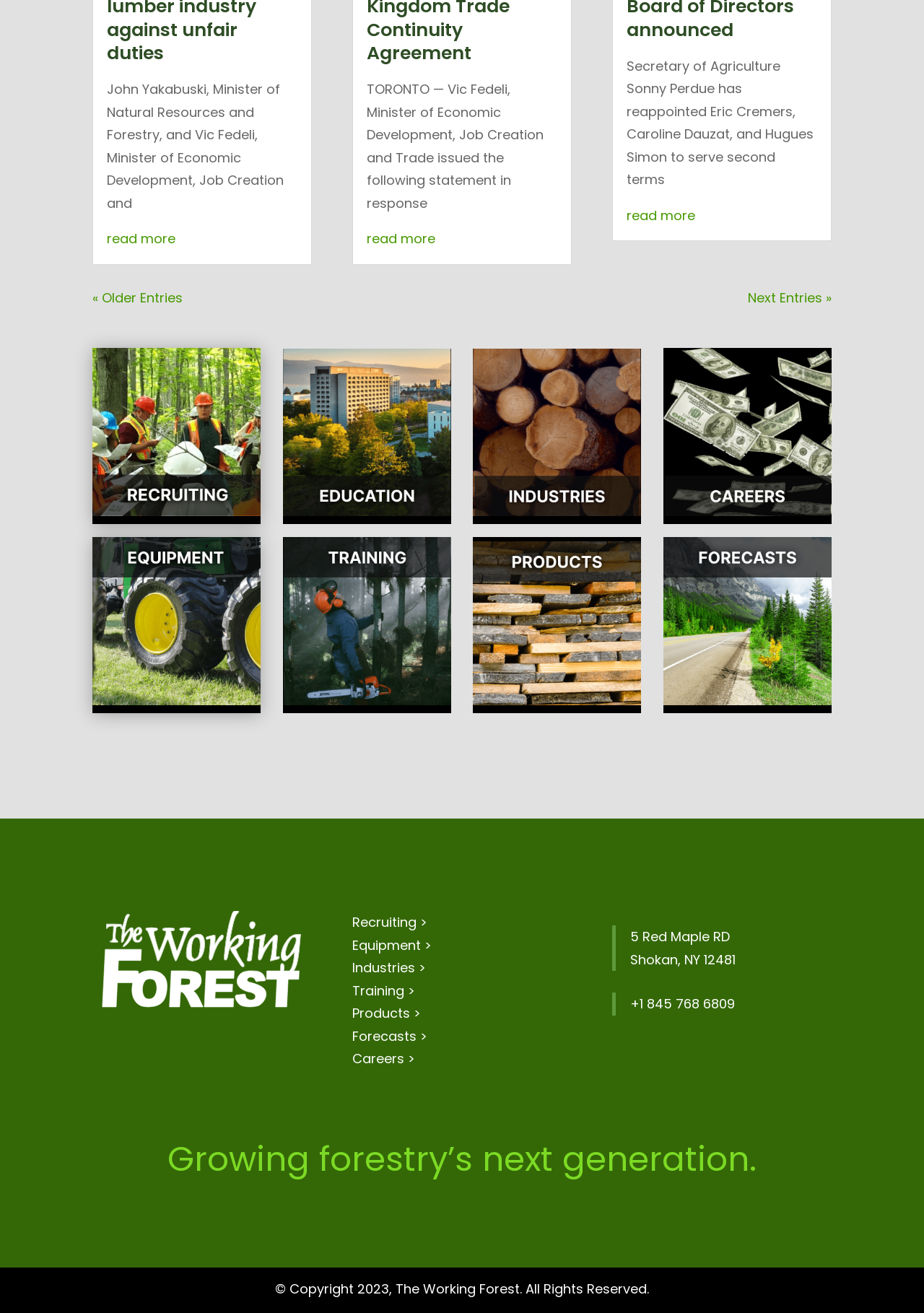Given the element description "Next Entries »", identify the bounding box of the corresponding UI element.

[0.809, 0.22, 0.9, 0.234]